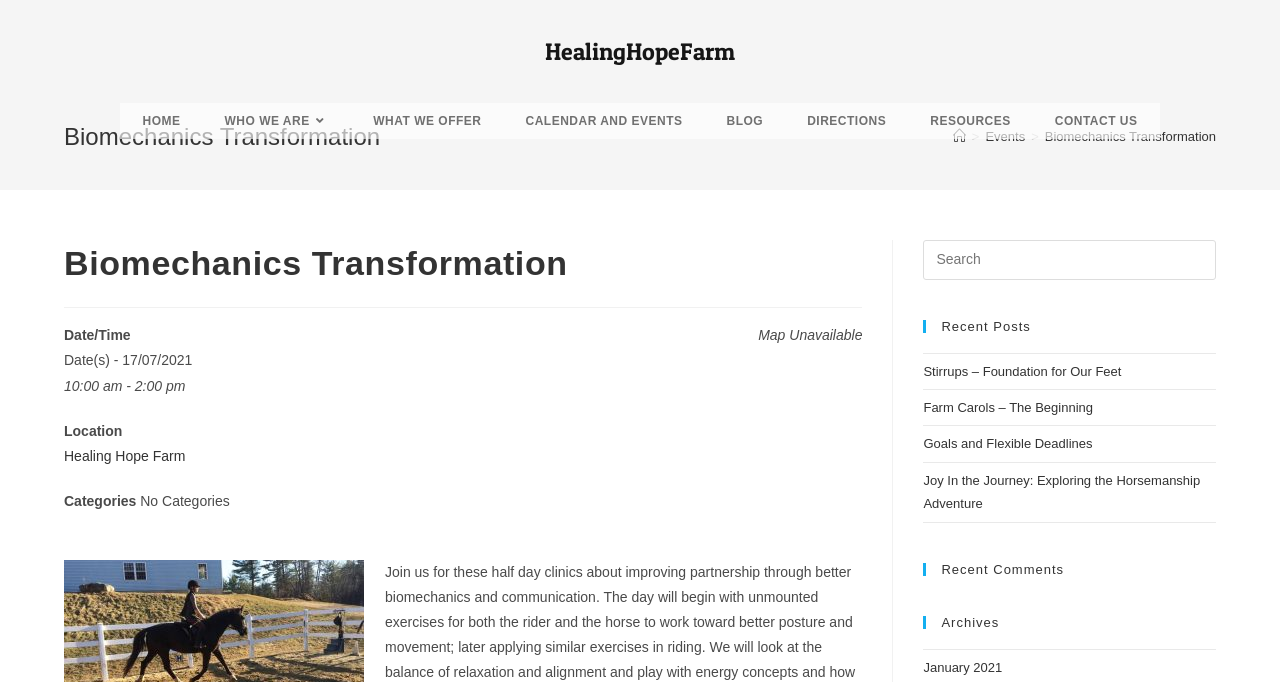Pinpoint the bounding box coordinates of the clickable area needed to execute the instruction: "view recent posts". The coordinates should be specified as four float numbers between 0 and 1, i.e., [left, top, right, bottom].

[0.721, 0.469, 0.95, 0.488]